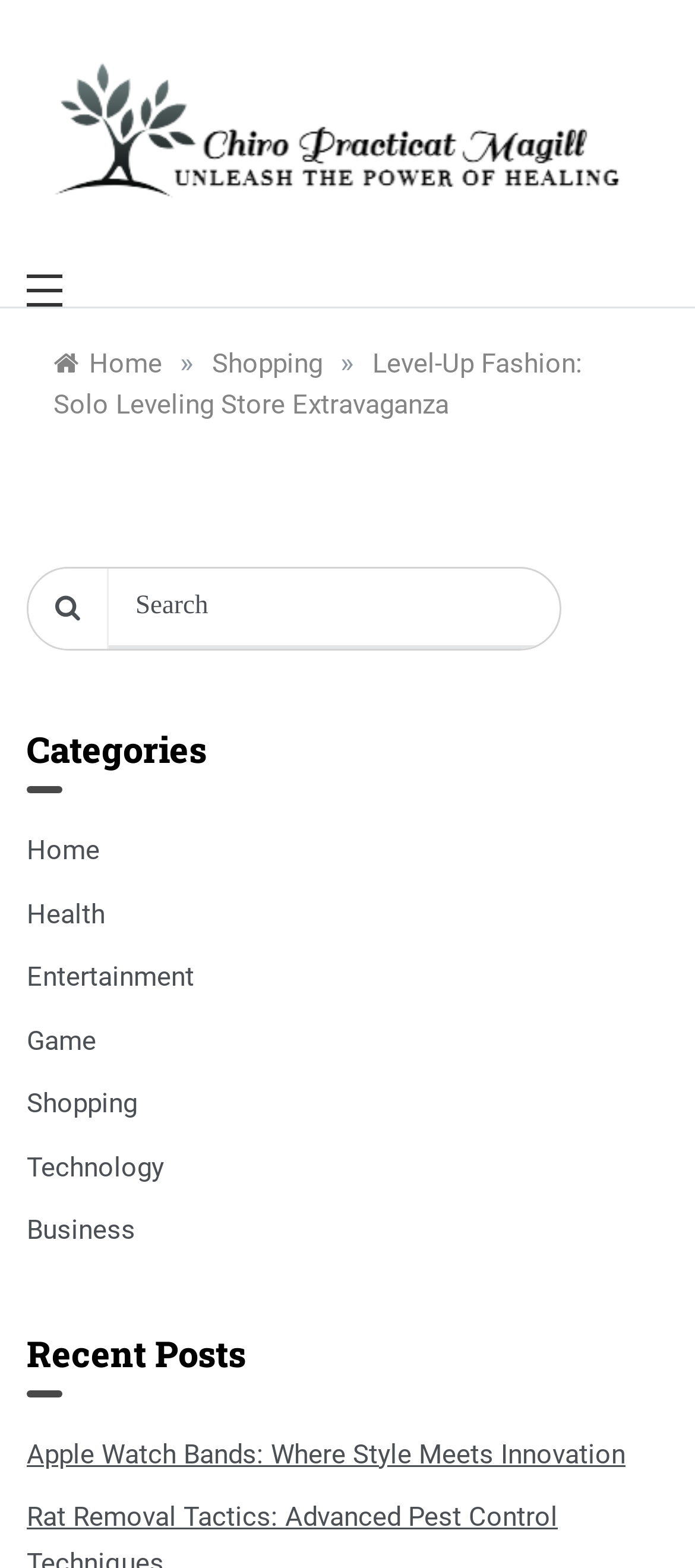Identify the bounding box for the UI element specified in this description: "Entertainment". The coordinates must be four float numbers between 0 and 1, formatted as [left, top, right, bottom].

[0.038, 0.613, 0.279, 0.633]